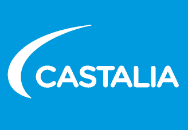Provide a thorough description of what you see in the image.

The image showcases the logo of Castalia, a consulting firm specializing in the telecommunications sector. The logo features the word "CASTALIA" prominently displayed in white against a vibrant blue background, with a dynamic swoosh or arc that suggests innovation and forward momentum. This branding emphasizes Castalia's commitment to providing advanced solutions, particularly in the context of integrating cable television networks into national broadband systems. The design reflects a modern and professional image, aligning with the firm's focus on strategic consulting and analytics within the broadband infrastructure landscape in Australia.